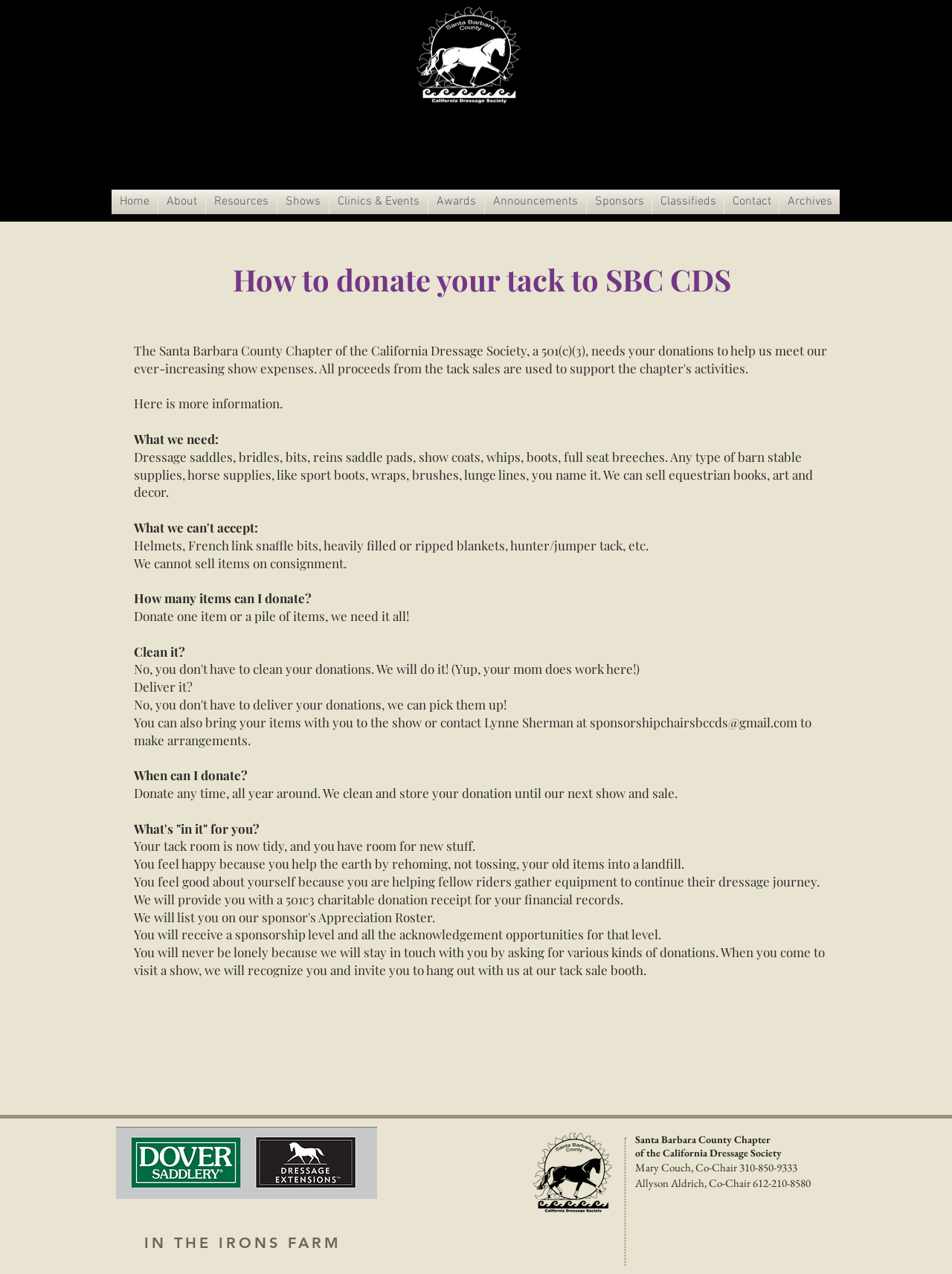Highlight the bounding box of the UI element that corresponds to this description: "Awards".

[0.45, 0.149, 0.509, 0.168]